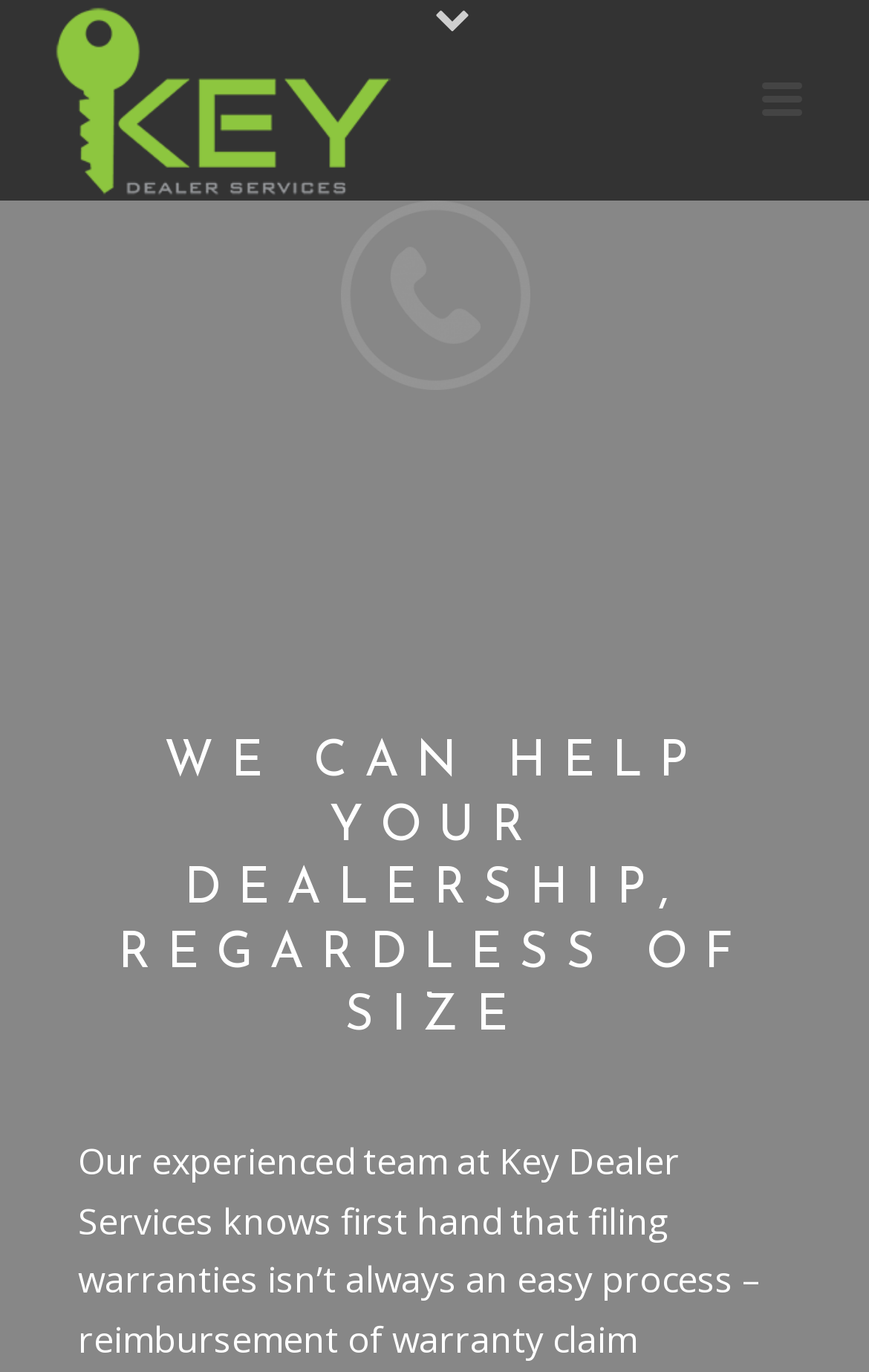Given the element description, predict the bounding box coordinates in the format (top-left x, top-left y, bottom-right x, bottom-right y). Make sure all values are between 0 and 1. Here is the element description: alt="phone-512"

[0.391, 0.176, 0.609, 0.243]